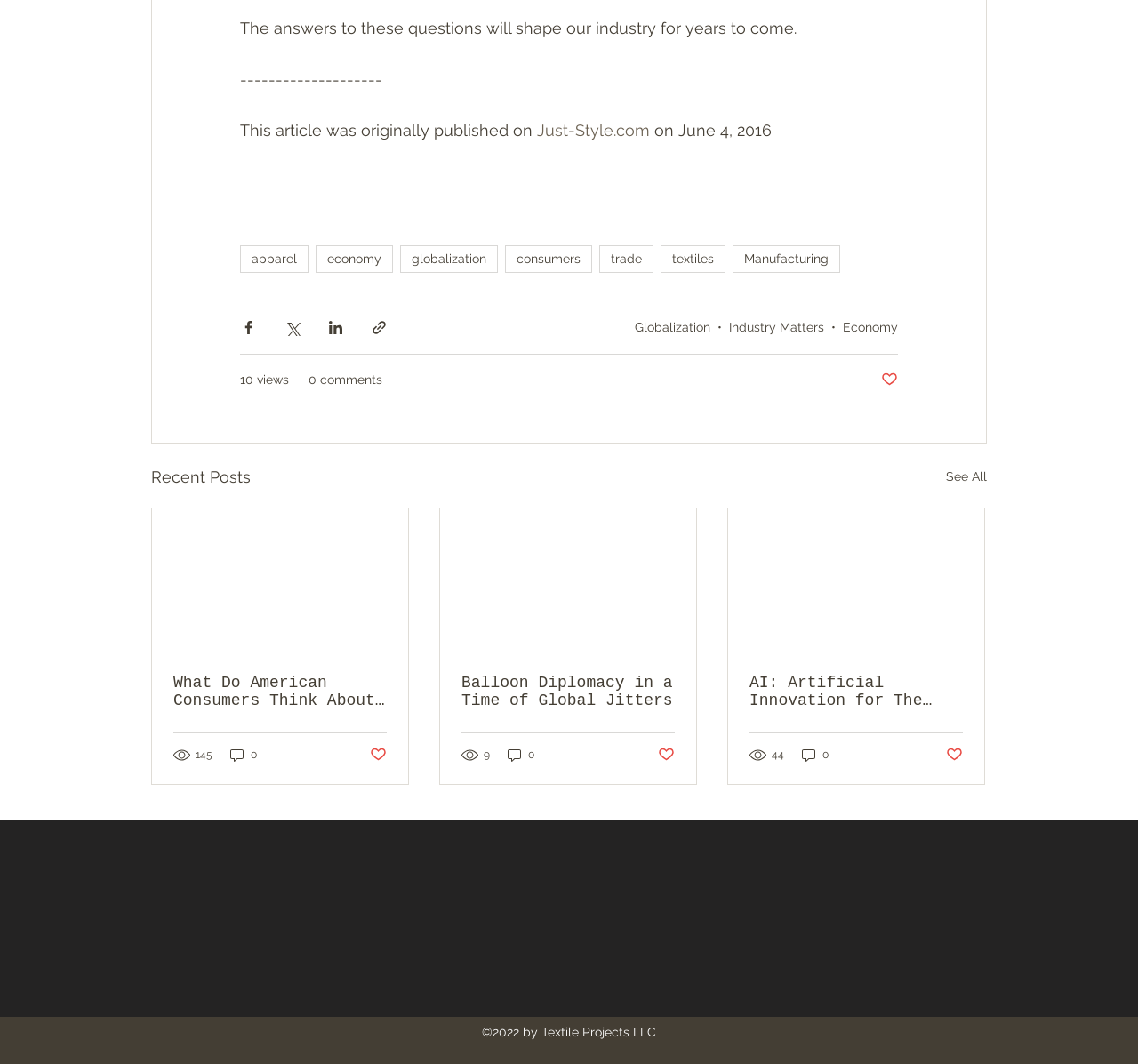Locate the bounding box coordinates of the clickable element to fulfill the following instruction: "Share via Facebook". Provide the coordinates as four float numbers between 0 and 1 in the format [left, top, right, bottom].

[0.211, 0.3, 0.226, 0.315]